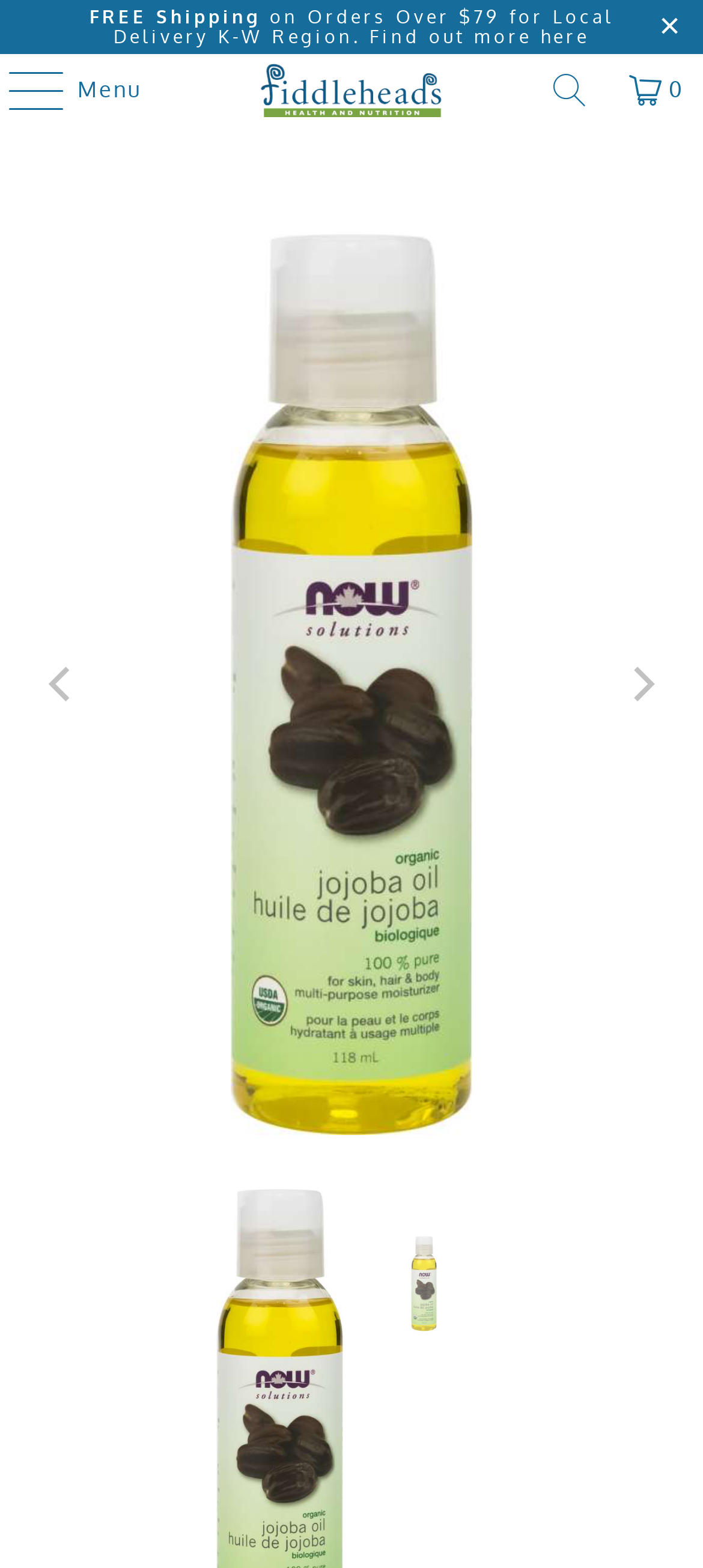Identify the title of the webpage and provide its text content.

NOW Organic Jojoba Oil 118ml